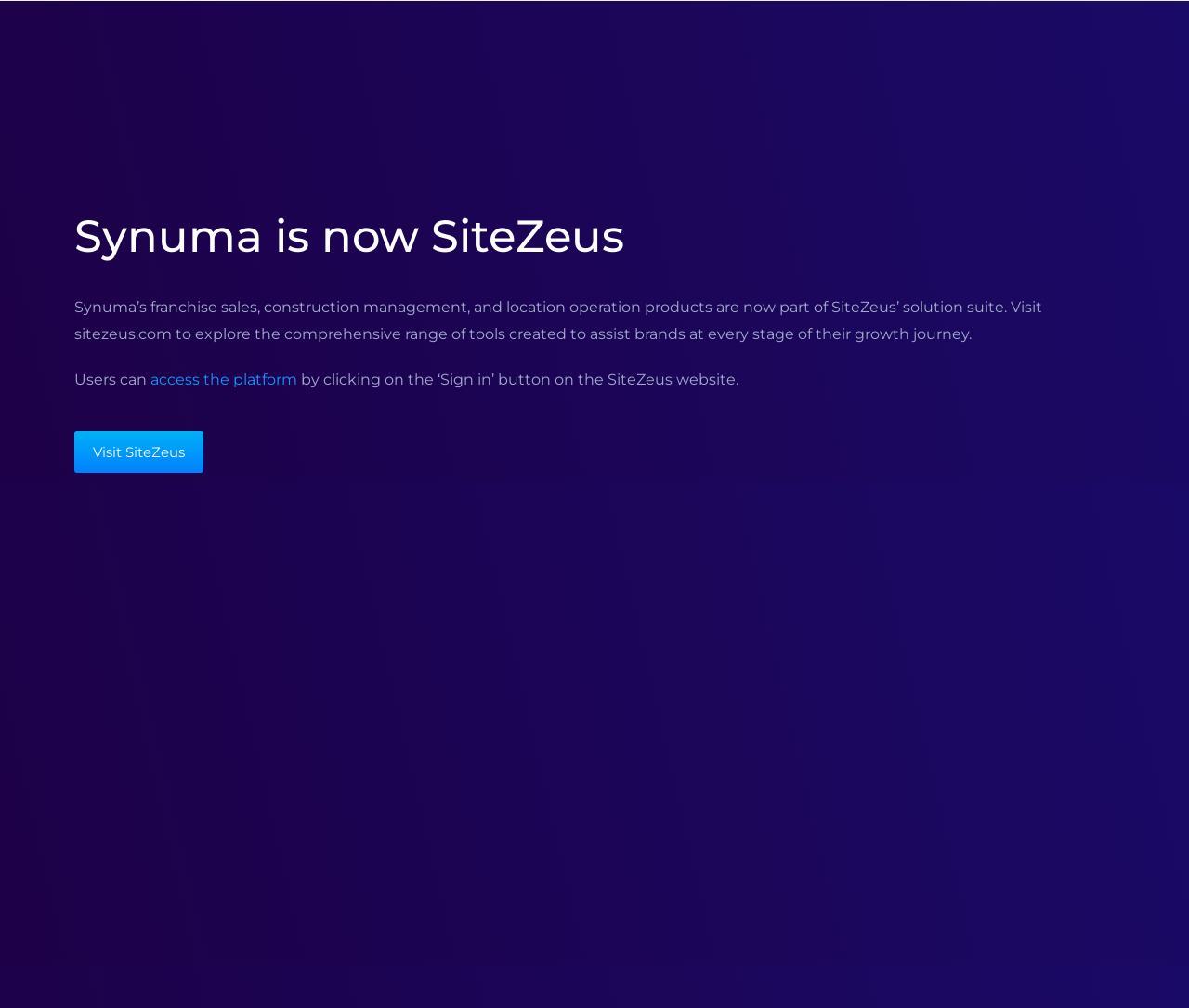Provide the bounding box coordinates of the UI element that matches the description: "access the platform".

[0.127, 0.368, 0.25, 0.385]